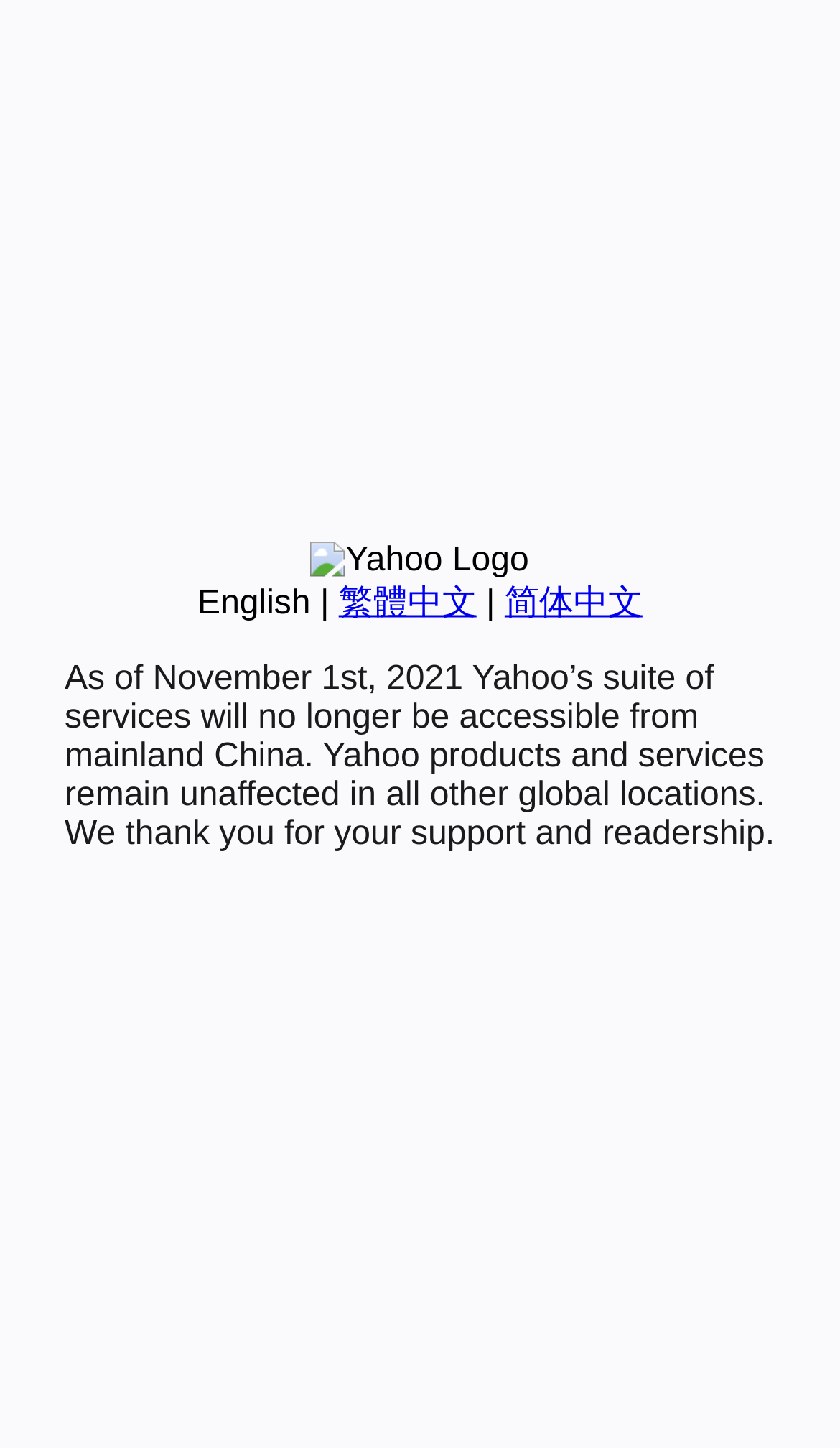Identify the bounding box for the UI element described as: "FAQs". Ensure the coordinates are four float numbers between 0 and 1, formatted as [left, top, right, bottom].

None